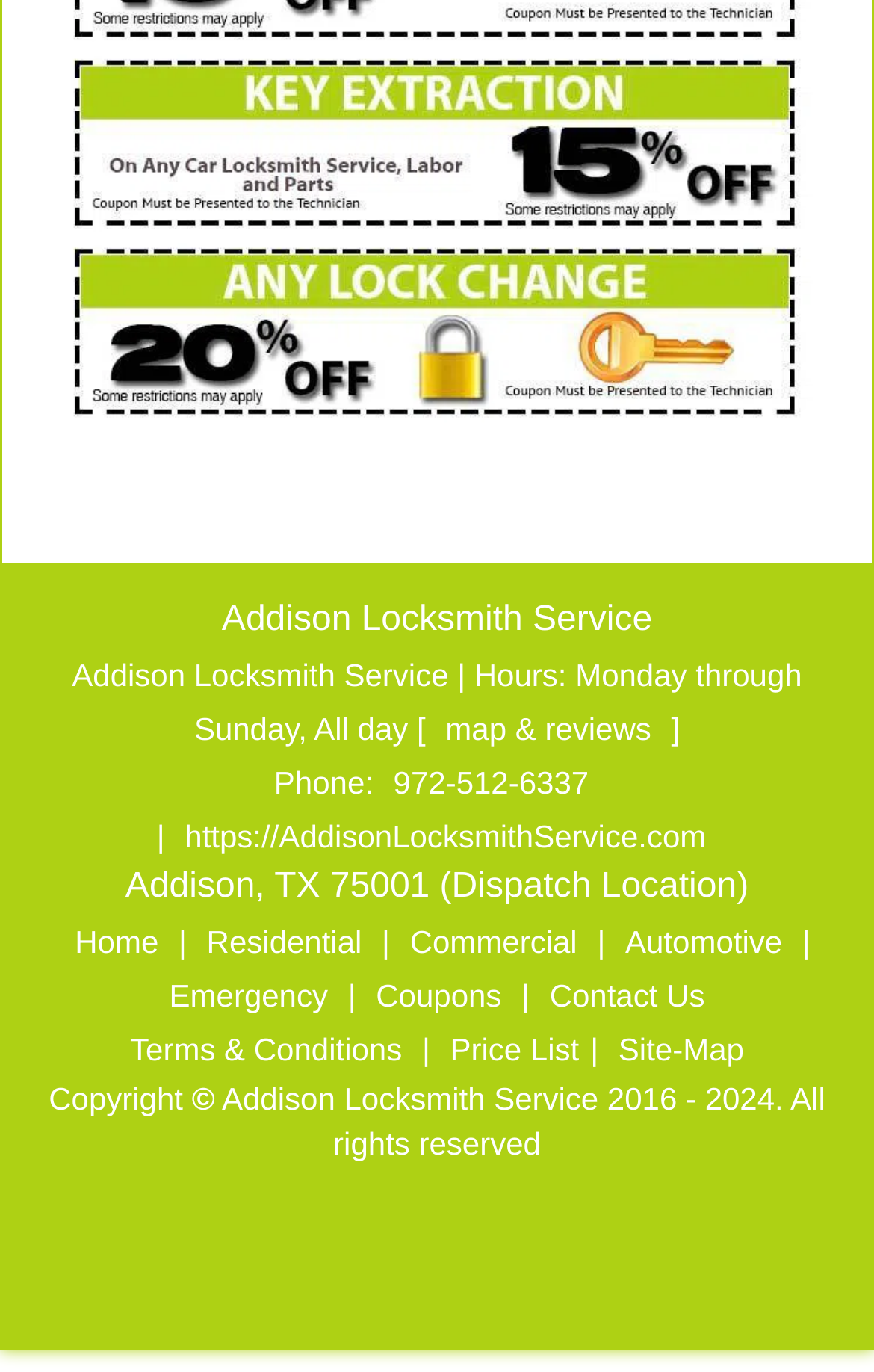What is the business name? Based on the screenshot, please respond with a single word or phrase.

Addison Locksmith Service